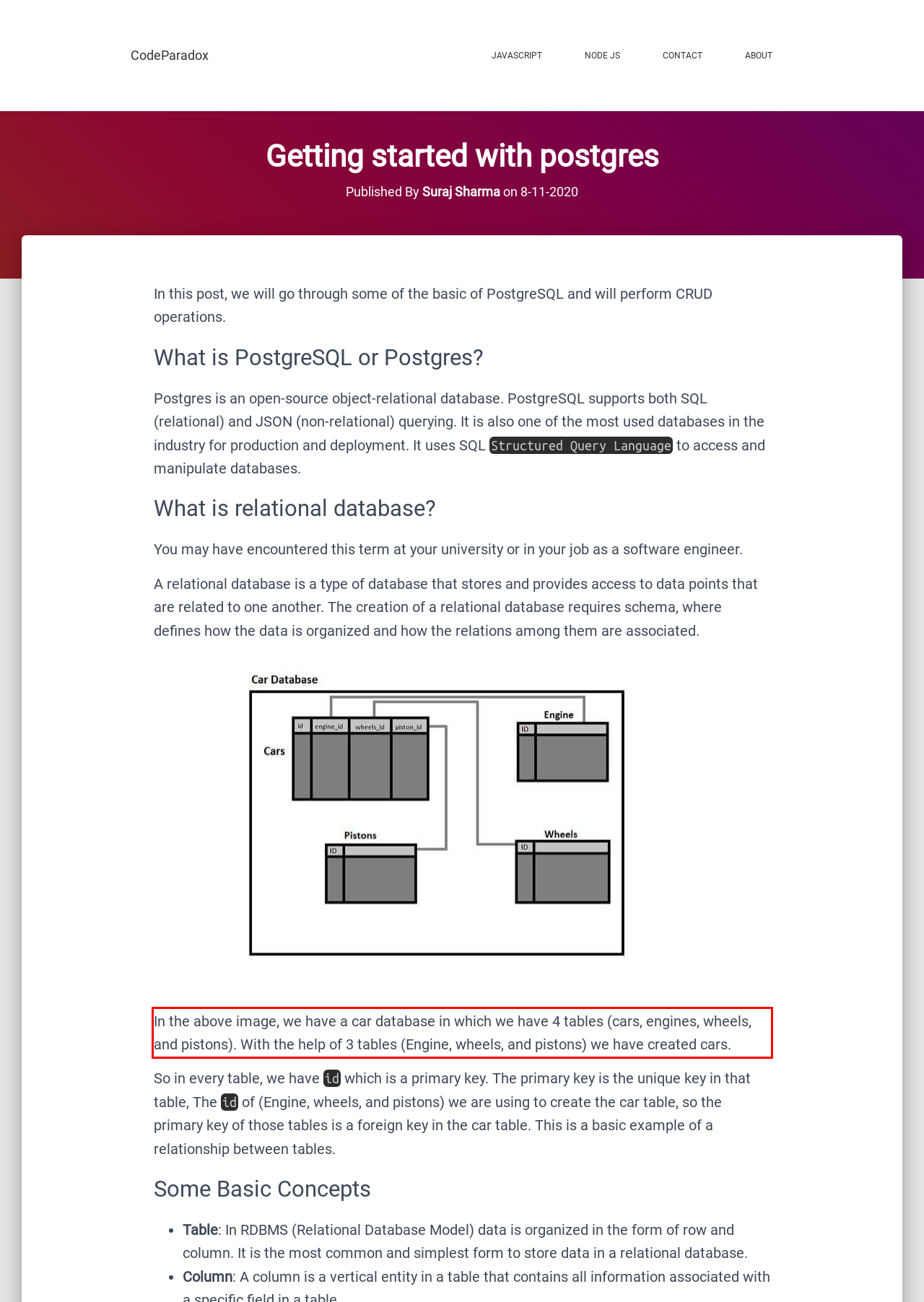Observe the screenshot of the webpage, locate the red bounding box, and extract the text content within it.

In the above image, we have a car database in which we have 4 tables (cars, engines, wheels, and pistons). With the help of 3 tables (Engine, wheels, and pistons) we have created cars.